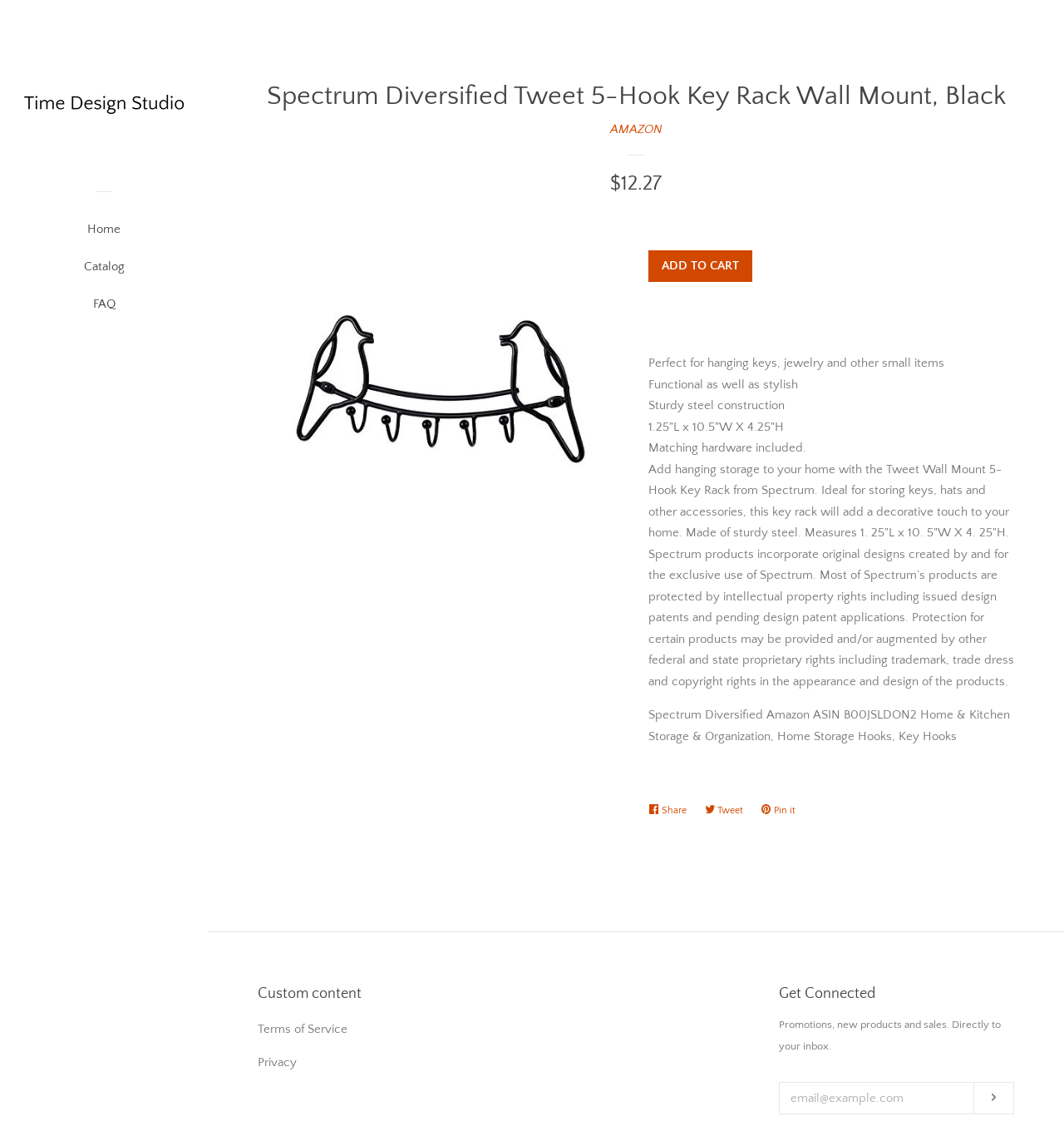Using floating point numbers between 0 and 1, provide the bounding box coordinates in the format (top-left x, top-left y, bottom-right x, bottom-right y). Locate the UI element described here: Home

[0.035, 0.191, 0.16, 0.224]